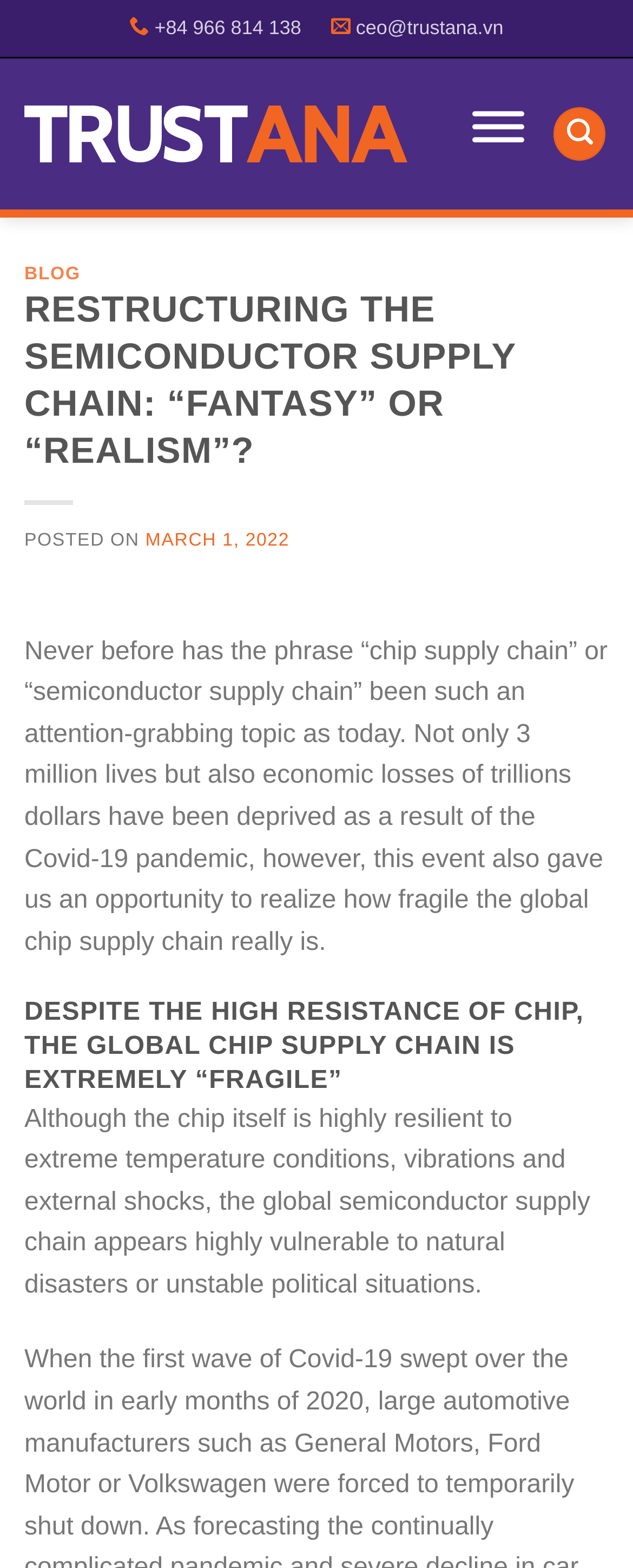Locate the bounding box coordinates of the area that needs to be clicked to fulfill the following instruction: "Toggle the menu". The coordinates should be in the format of four float numbers between 0 and 1, namely [left, top, right, bottom].

[0.746, 0.071, 0.828, 0.1]